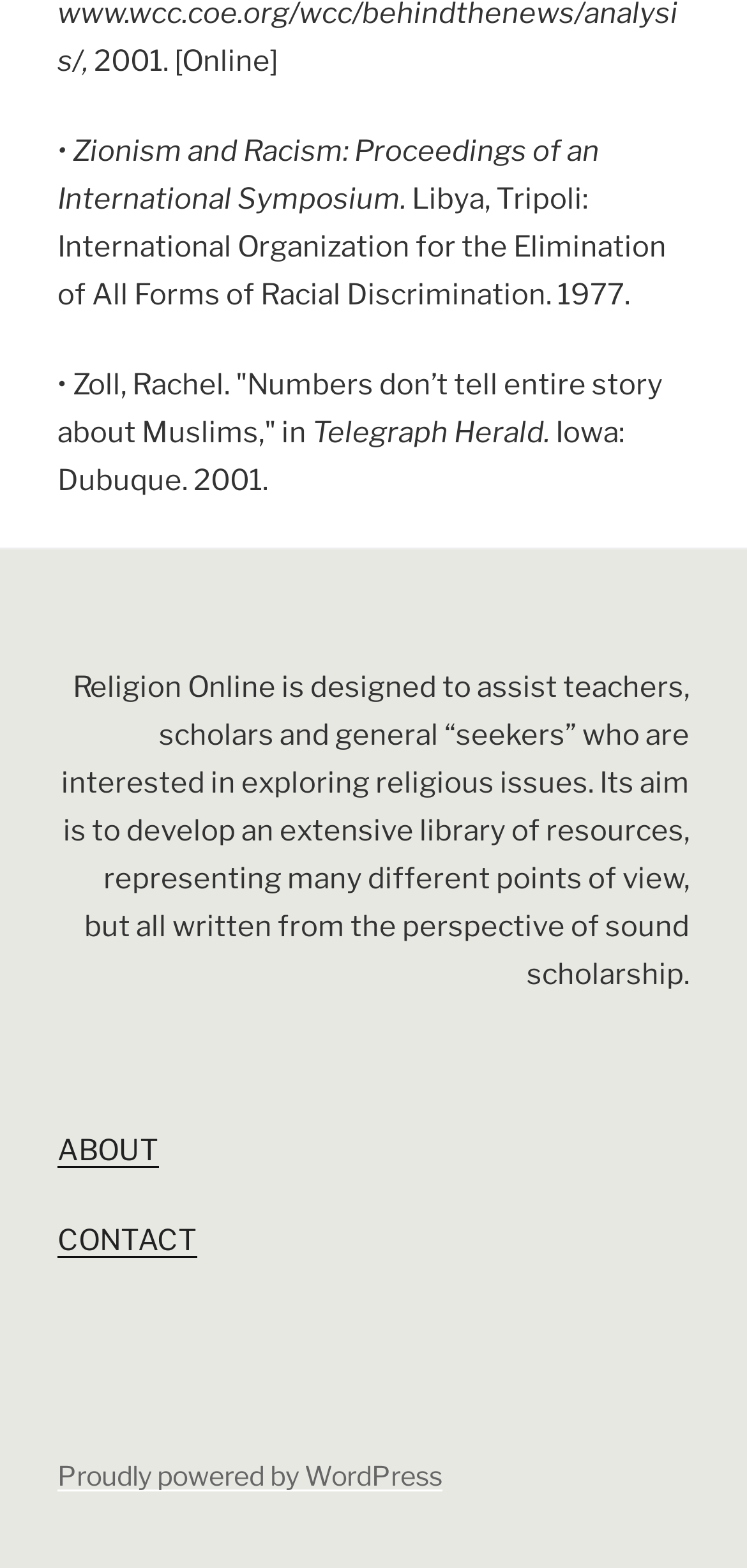Please reply with a single word or brief phrase to the question: 
What is the name of the organization that published 'Zionism and Racism'?

International Organization for the Elimination of All Forms of Racial Discrimination